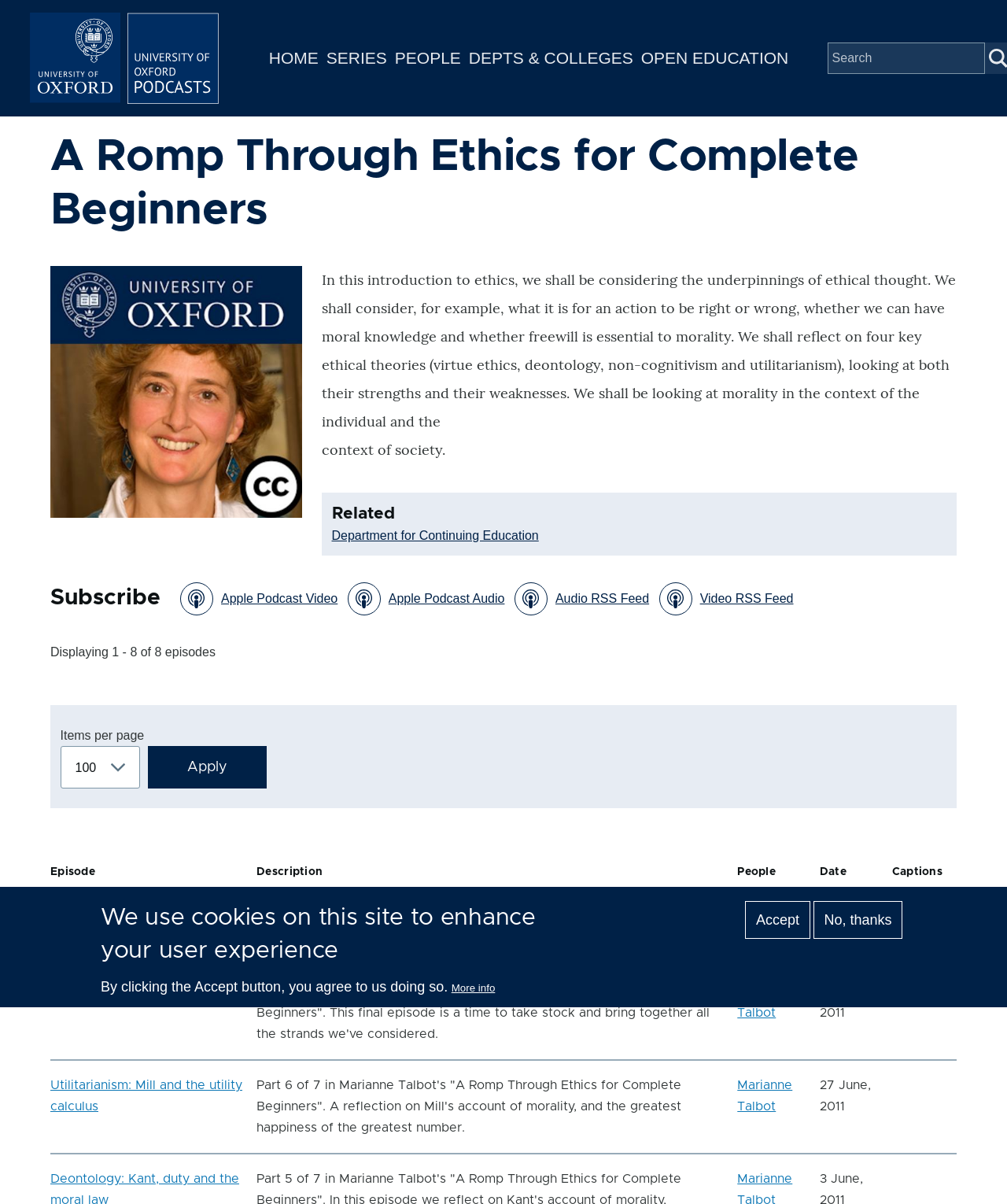What is the title of the podcast series?
Please answer the question with as much detail as possible using the screenshot.

The title of the podcast series can be found in the heading element with the text 'A Romp Through Ethics for Complete Beginners' which is located at the top of the webpage.